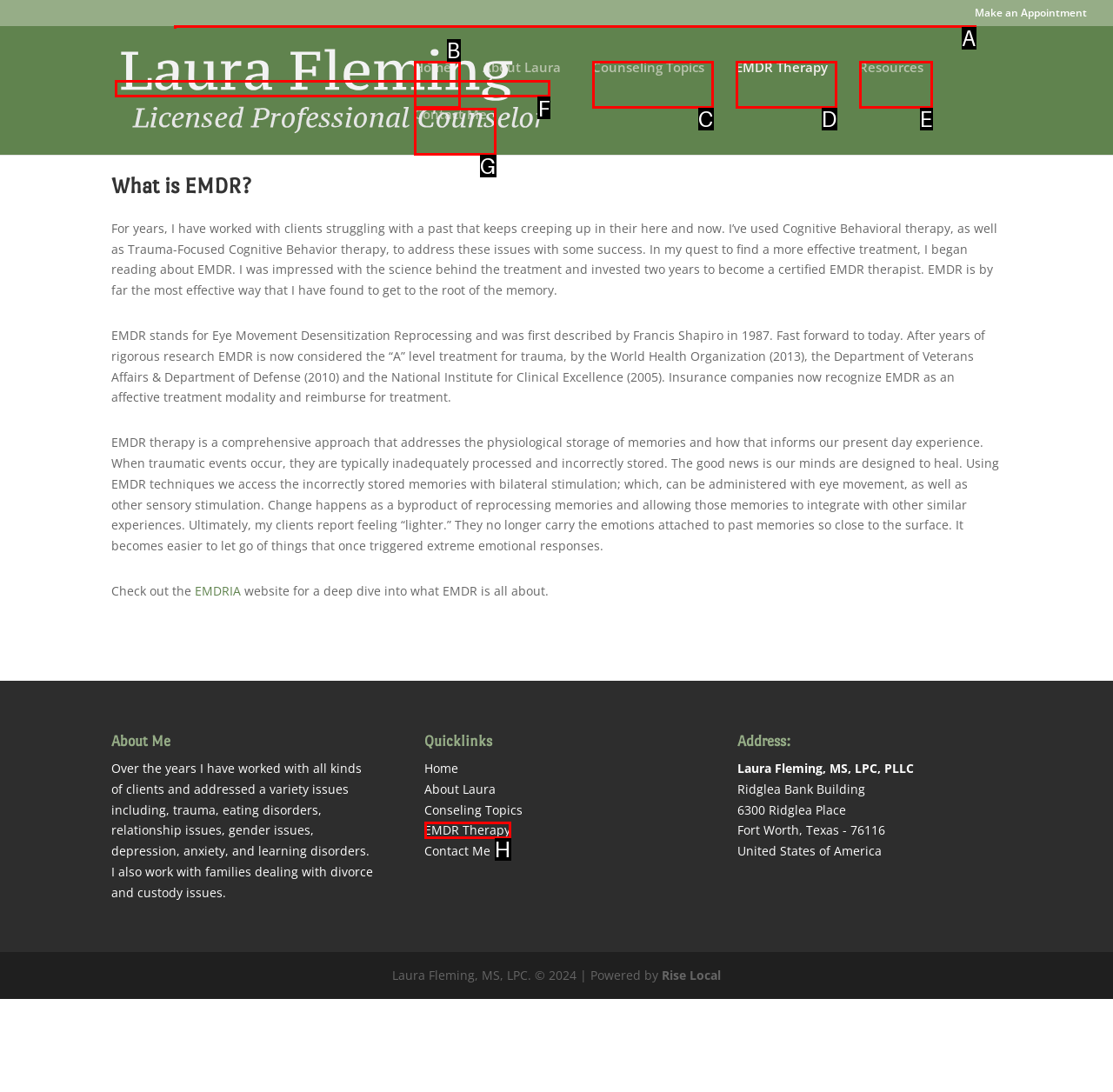Based on the description: name="s" placeholder="Search …" title="Search for:", identify the matching lettered UI element.
Answer by indicating the letter from the choices.

A